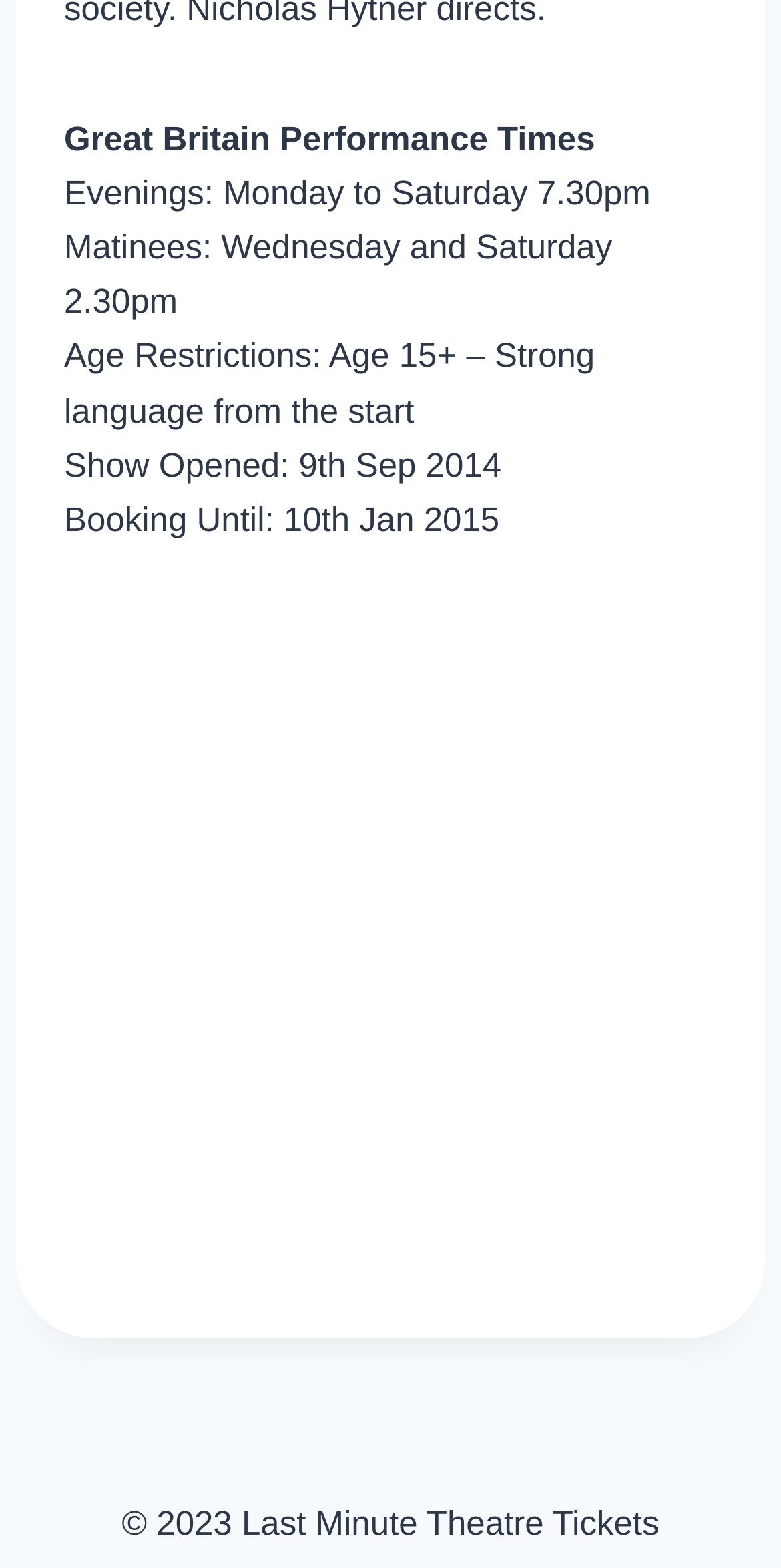What are the evening show timings?
Provide a fully detailed and comprehensive answer to the question.

The evening show timings are mentioned in the text 'Evenings: Monday to Saturday 7.30pm' which is located at the top section of the webpage, indicating that the evening shows start at 7.30pm from Monday to Saturday.